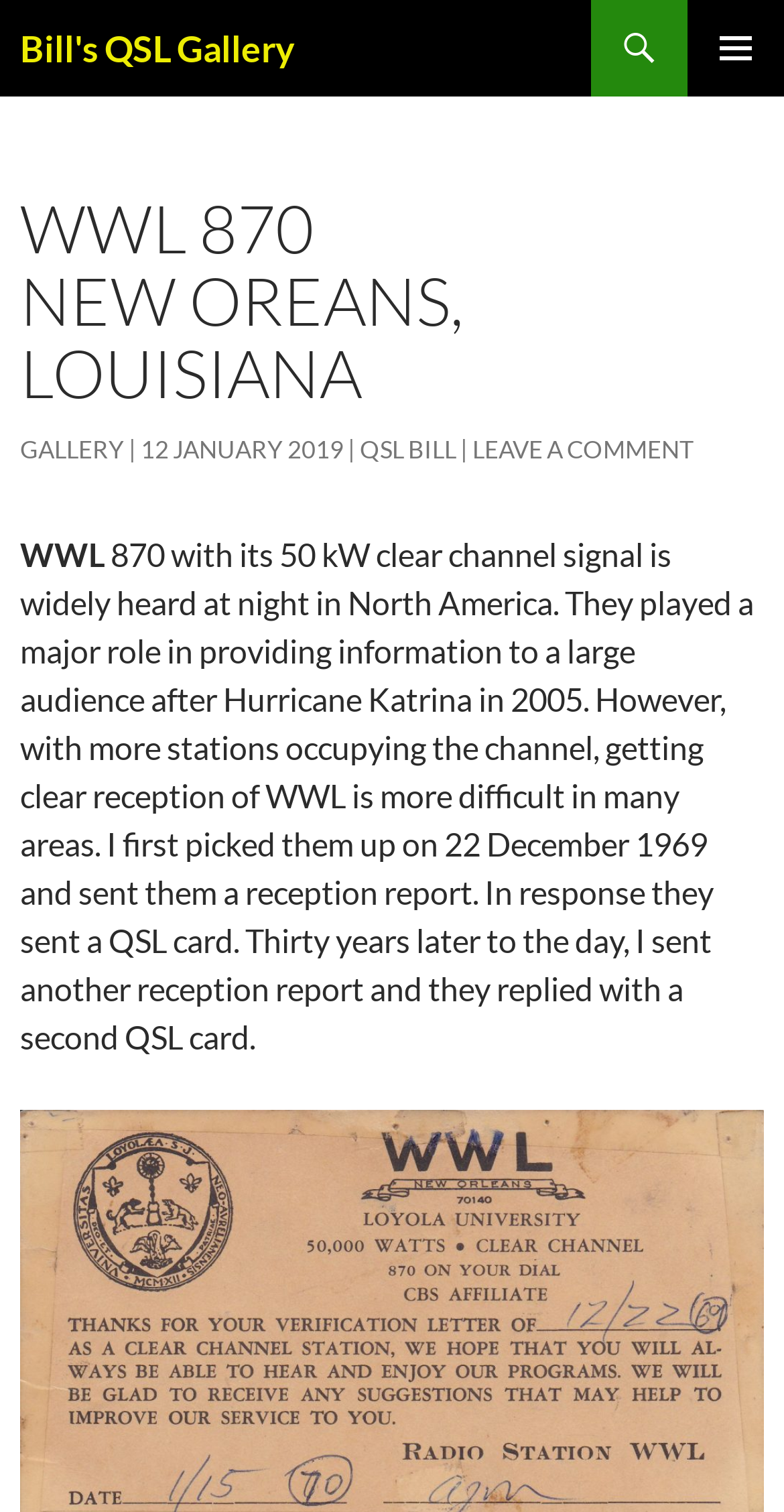Extract the bounding box coordinates of the UI element described by: "Bishopbriggs Golf Range". The coordinates should include four float numbers ranging from 0 to 1, e.g., [left, top, right, bottom].

None